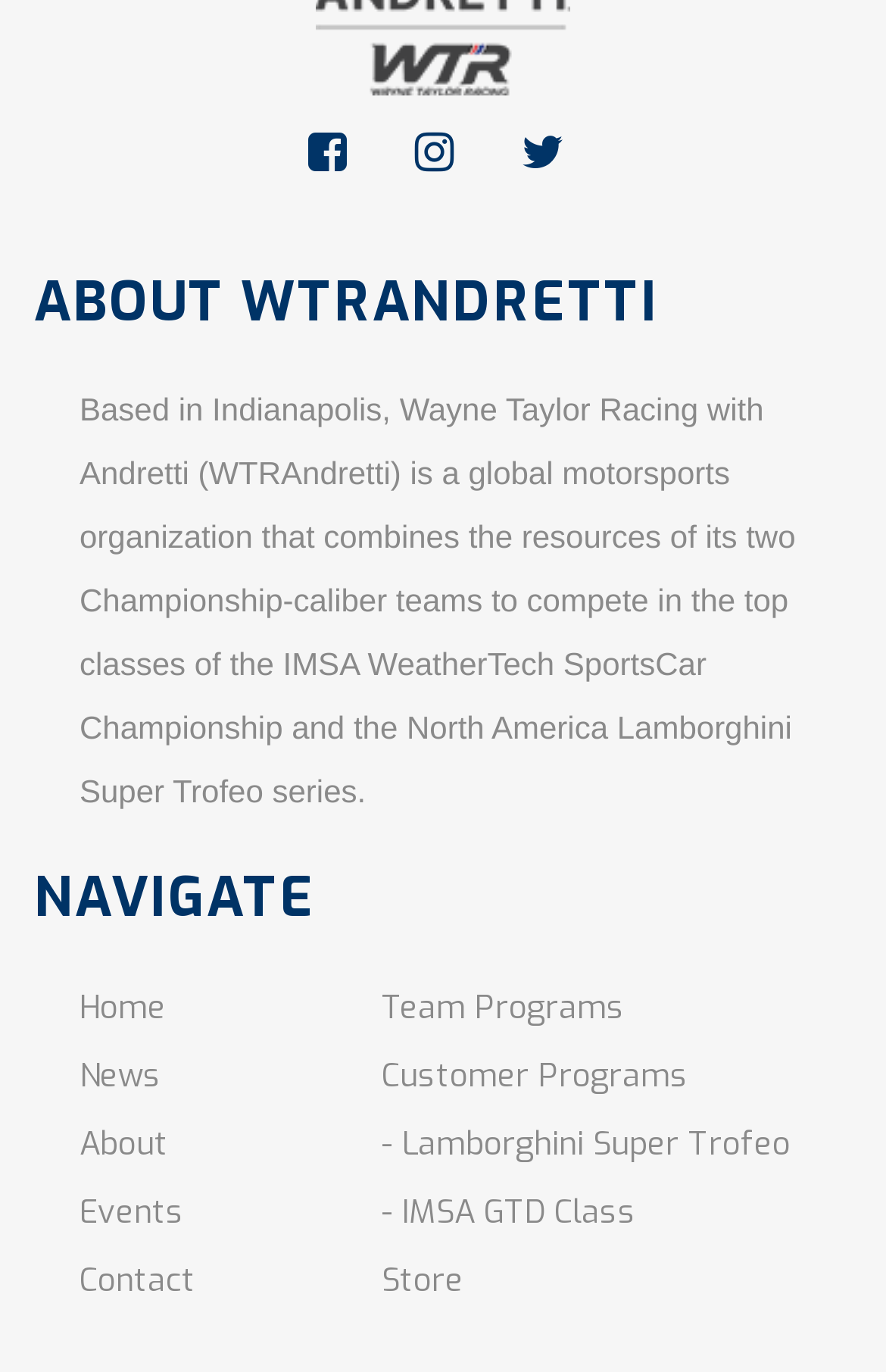What are the available navigation options?
Based on the screenshot, give a detailed explanation to answer the question.

I looked at the link elements under the 'NAVIGATE' heading and found that there are seven navigation options available, which are Home, News, About, Events, Contact, Team Programs, and Customer Programs.